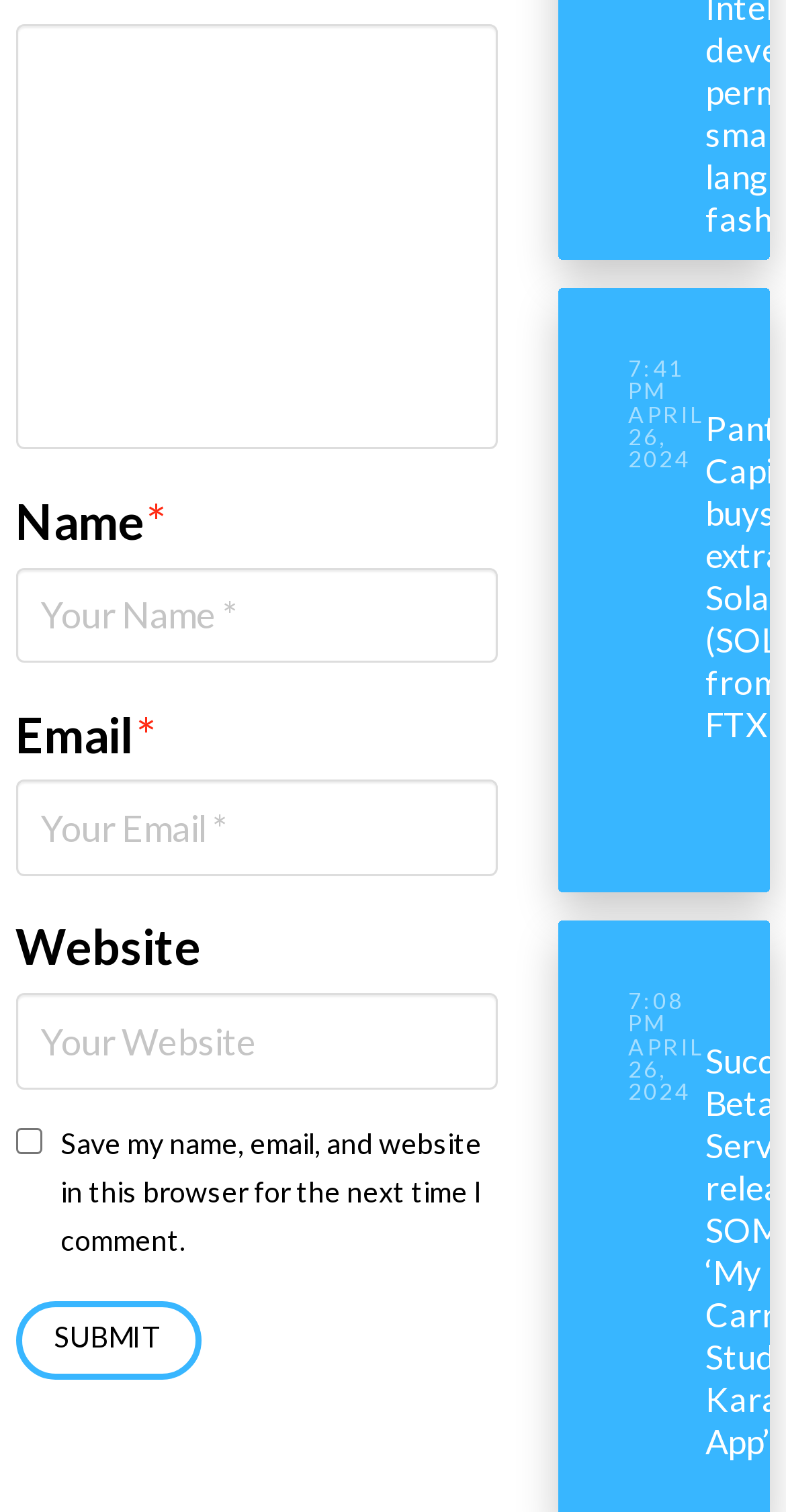What is the label of the first checkbox?
Based on the image content, provide your answer in one word or a short phrase.

Save my name, email, and website in this browser for the next time I comment.